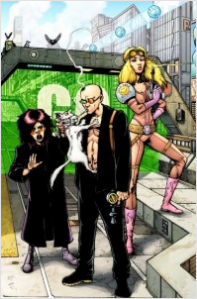Describe the image in great detail, covering all key points.

The image features a vibrant and dynamic comic book cover depicting characters from the iconic series "Transmetropolitan." In the foreground, we see the central figure, a bald man wearing glasses and a suit, who stands confidently with a futuristic weapon in one hand and smoke curling up from the other, suggesting he is in the midst of contemplating or planning something significant. Flanking him are two additional characters: on the left is a woman dressed in a long black coat, her expression inquisitive or distressed, while on the right is a tall woman in vibrant, sporty attire, exuding confidence and allure. The backdrop illustrates a bustling, futuristic urban environment, hinting at the complex world of "Transmetropolitan," which delves into themes of politics, media, and social commentary within a chaotic metropolis. The striking colors and detailed artwork encapsulate the essence of the series, enticing viewers to explore its narrative depths.